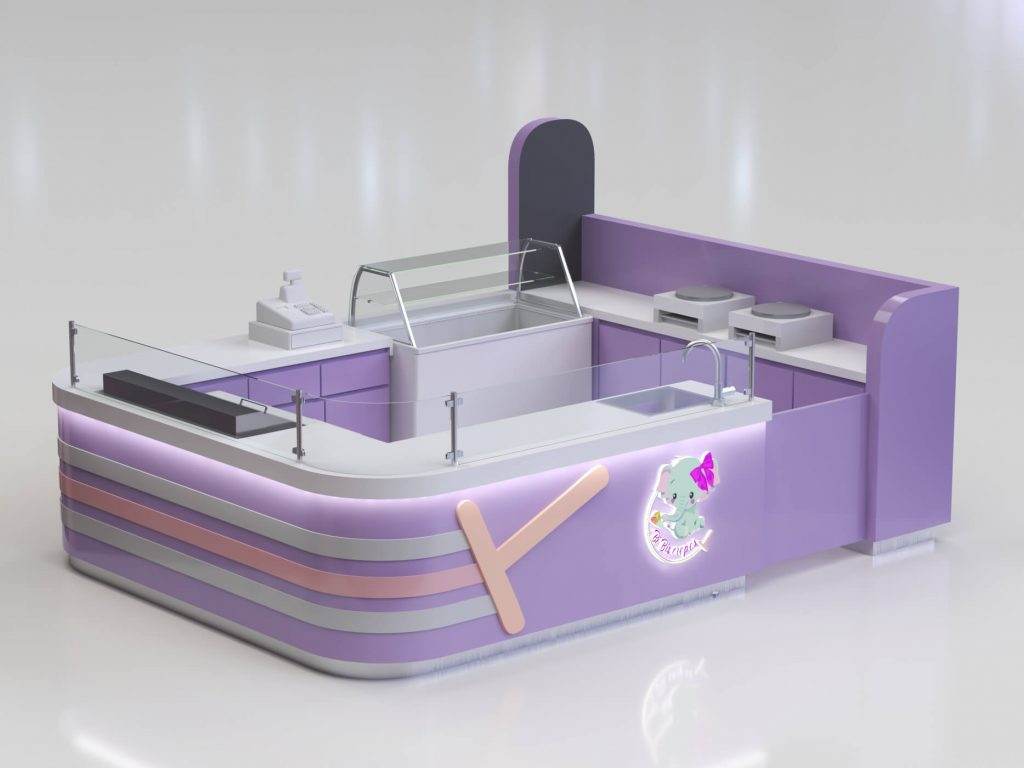What type of material is used for the countertop?
Refer to the image and provide a one-word or short phrase answer.

White stone